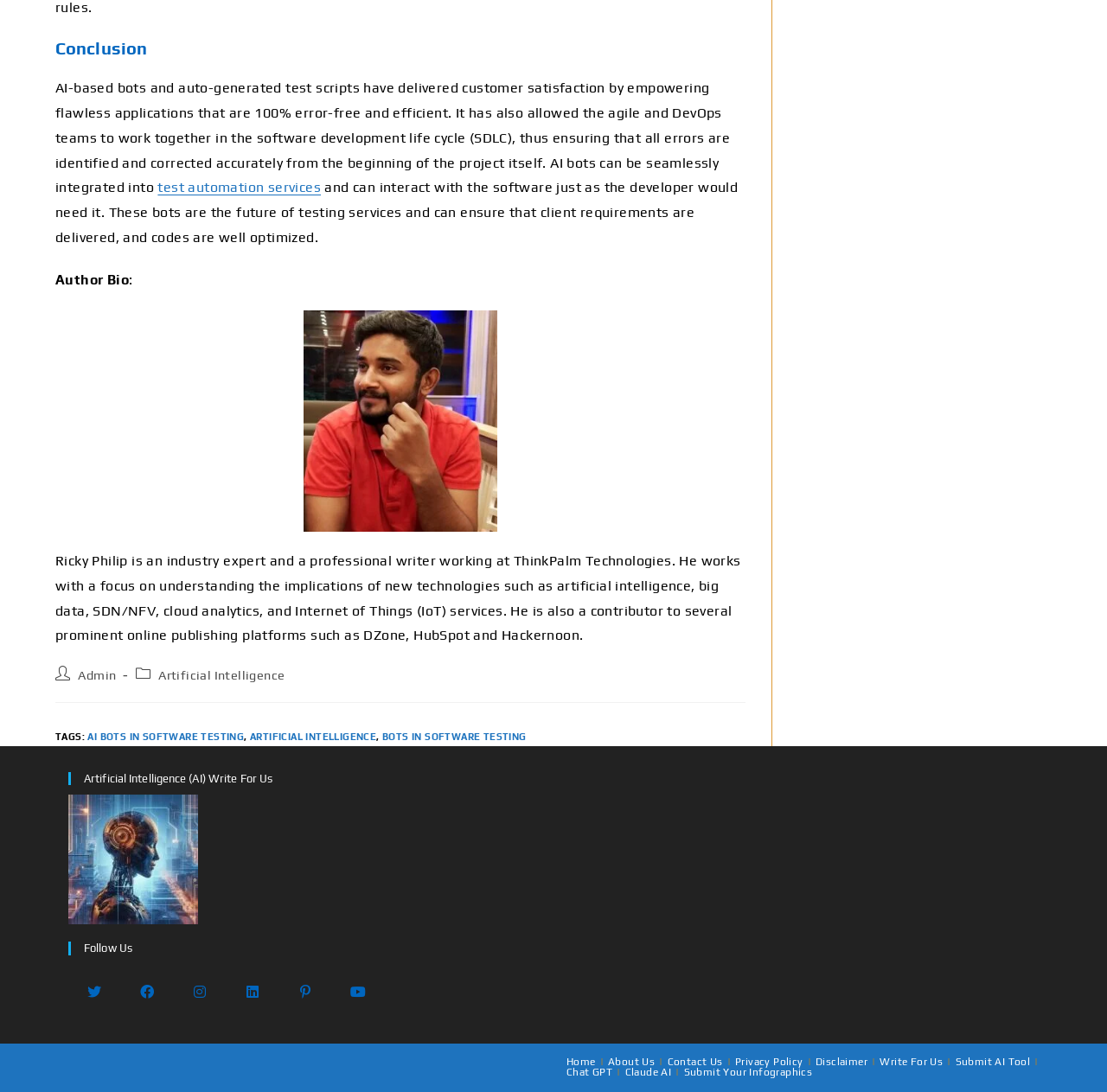Find the bounding box coordinates of the clickable region needed to perform the following instruction: "View the author's bio". The coordinates should be provided as four float numbers between 0 and 1, i.e., [left, top, right, bottom].

[0.05, 0.248, 0.116, 0.263]